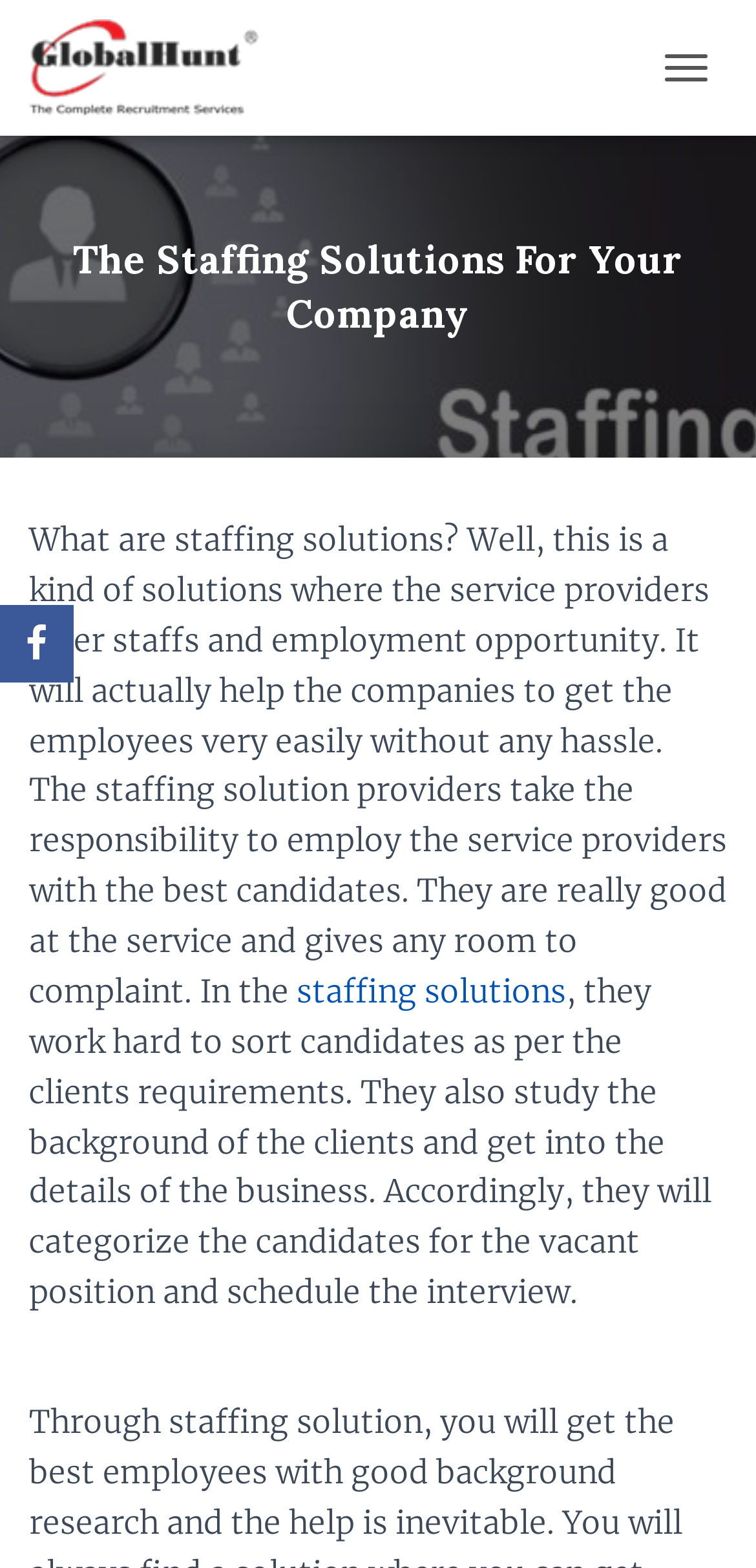What do staffing solution providers do?
Examine the image and provide an in-depth answer to the question.

Staffing solution providers work hard to sort candidates as per the clients' requirements. They also study the background of the clients and get into the details of the business. Accordingly, they will categorize the candidates for the vacant position and schedule the interview.